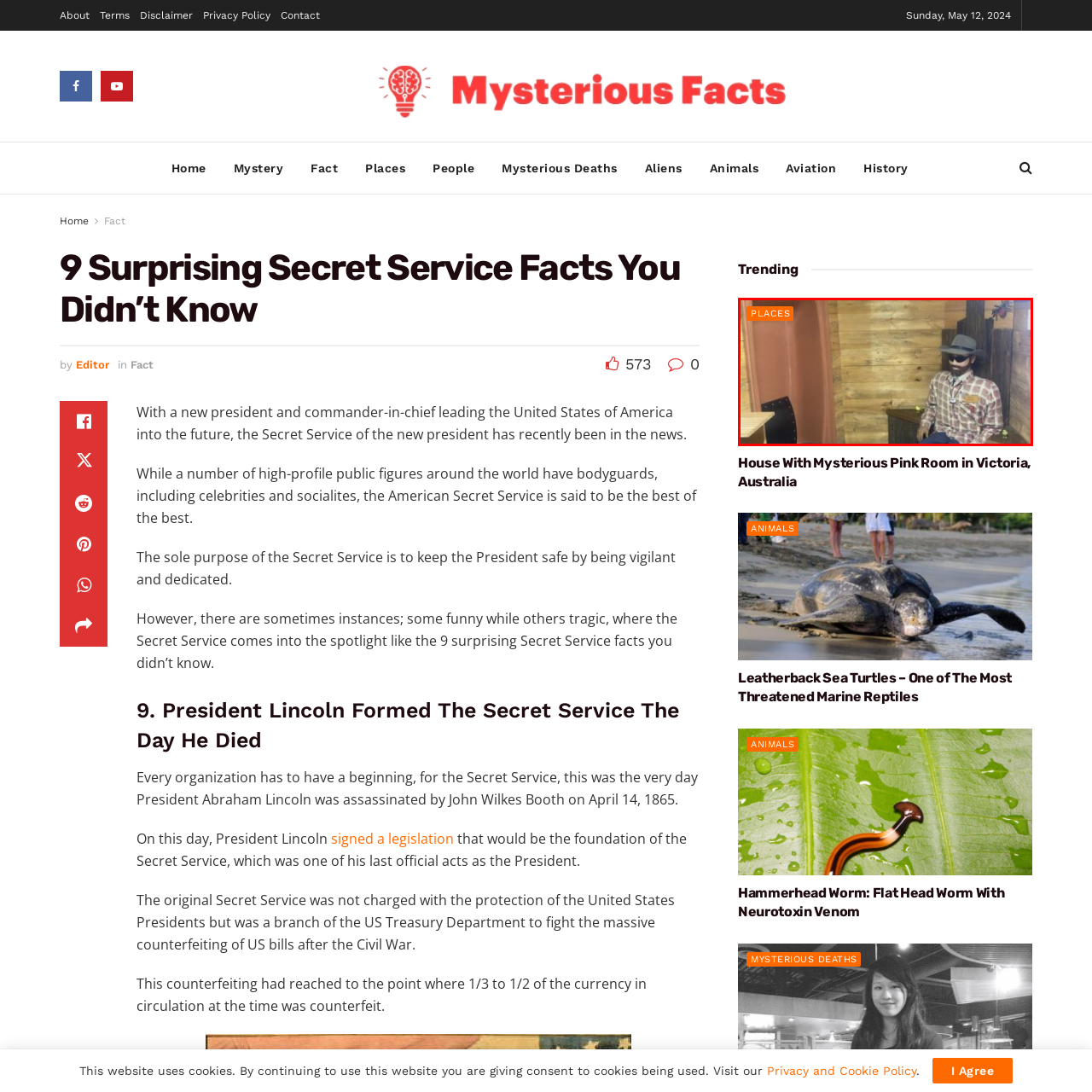Give a thorough and detailed explanation of the image enclosed by the red border.

The image depicts a life-like mannequin dressed in a plaid shirt, cowboy hat, and sunglasses, sitting casually in a rustic wooden interior. This scene likely represents a thematic display, possibly within a Western-themed venue or tourist attraction, hinting at a fun and whimsical ambiance. The wooden walls contribute to a cozy and natural atmosphere, complemented by decorative elements. Above the image, a bright orange label reads "PLACES," suggesting this image is part of a collection that explores unique locations or installations.